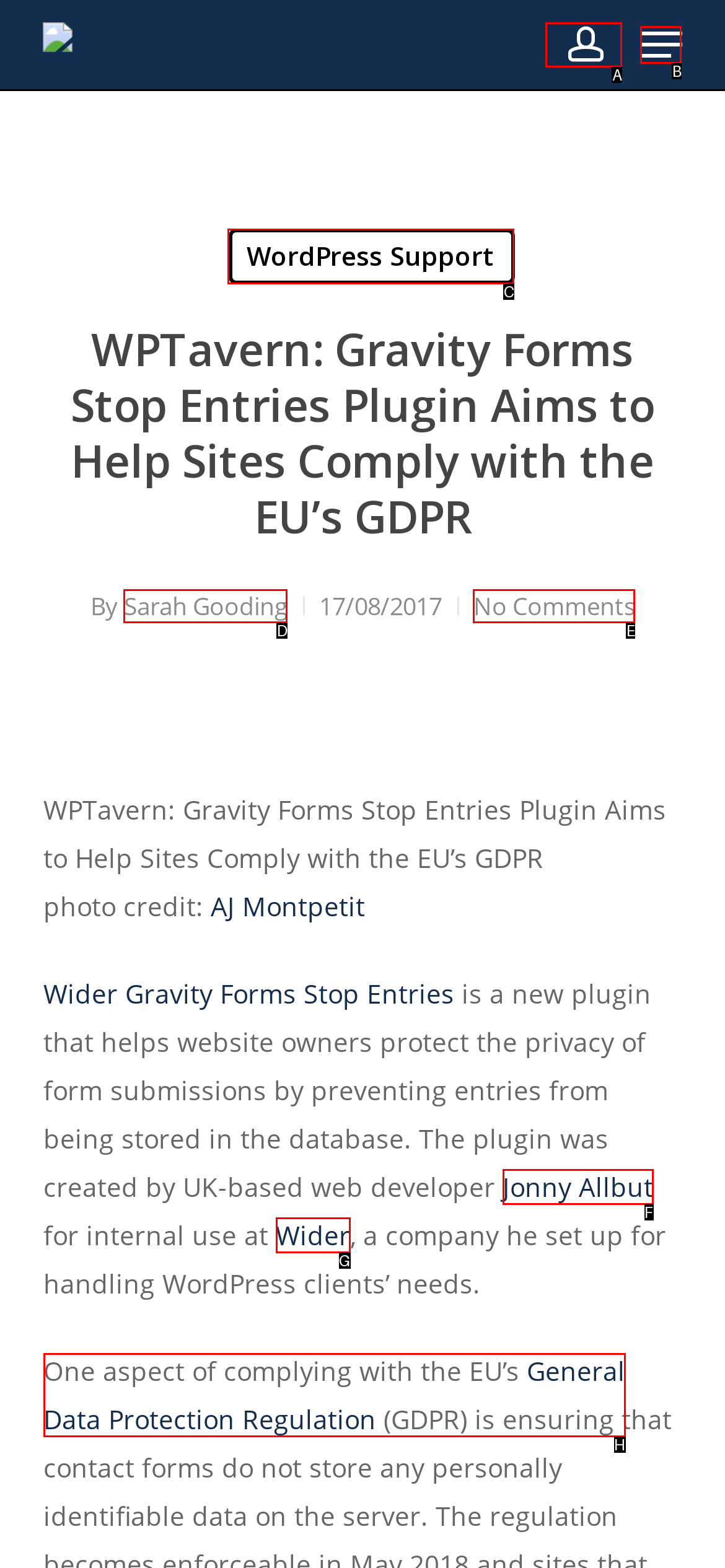Identify the correct UI element to click to achieve the task: Visit the 'WordPress Support' page.
Answer with the letter of the appropriate option from the choices given.

C